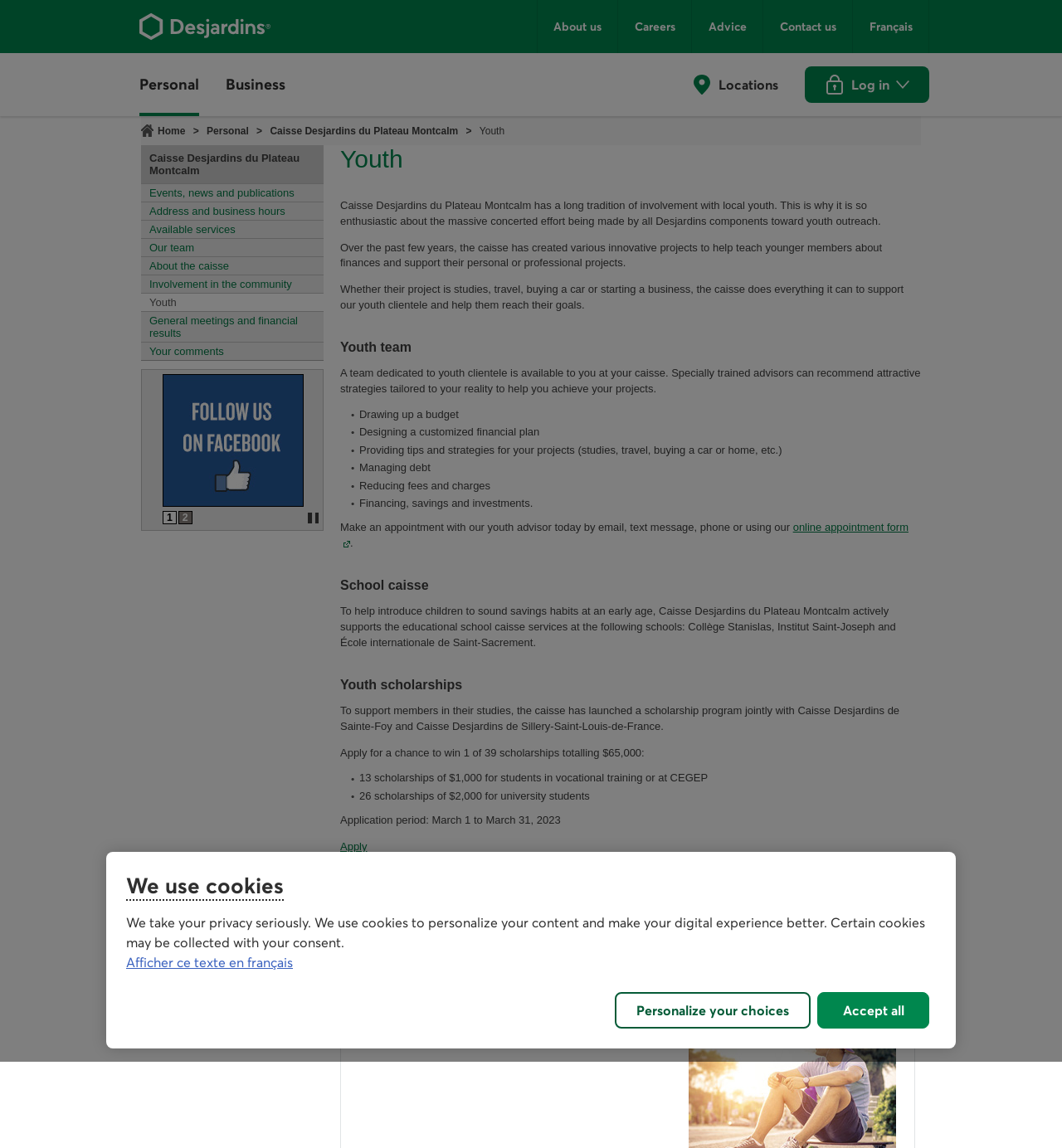Determine the bounding box of the UI component based on this description: "Furnace Repair services". The bounding box coordinates should be four float values between 0 and 1, i.e., [left, top, right, bottom].

None